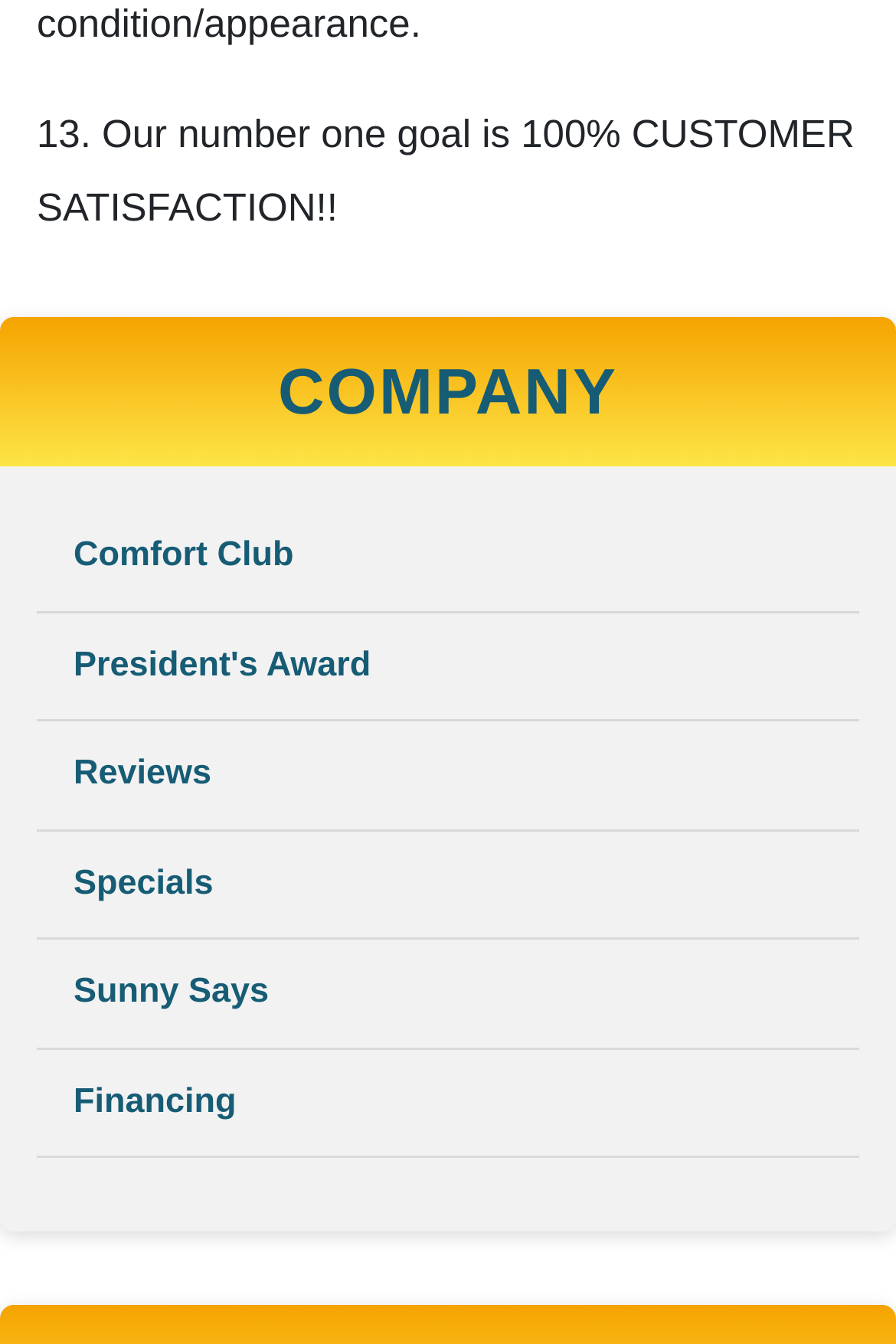What is the name of the company?
Please interpret the details in the image and answer the question thoroughly.

The name of the company is mentioned in the static text on the webpage, which simply states 'COMPANY'.